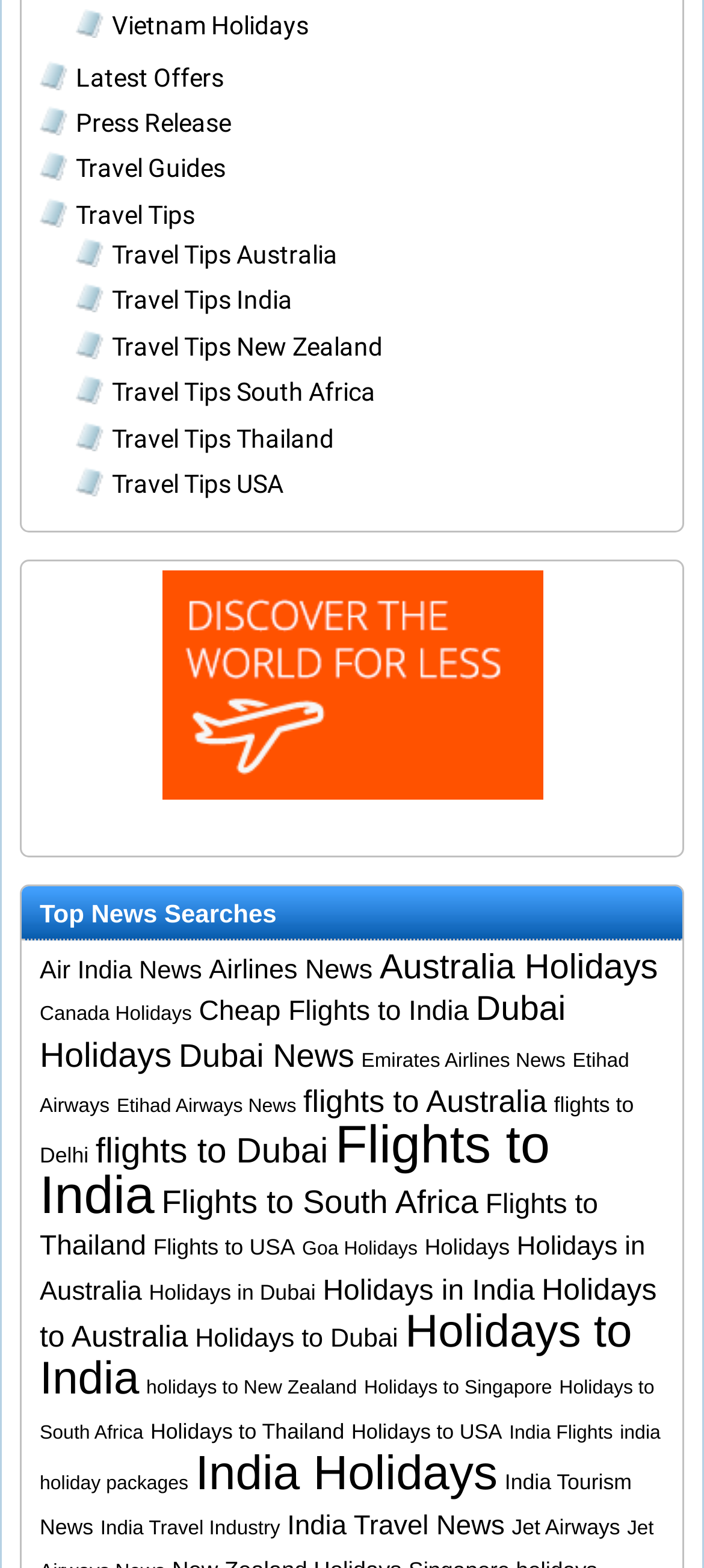What is the airline with the most news items?
From the screenshot, provide a brief answer in one word or phrase.

Etihad Airways